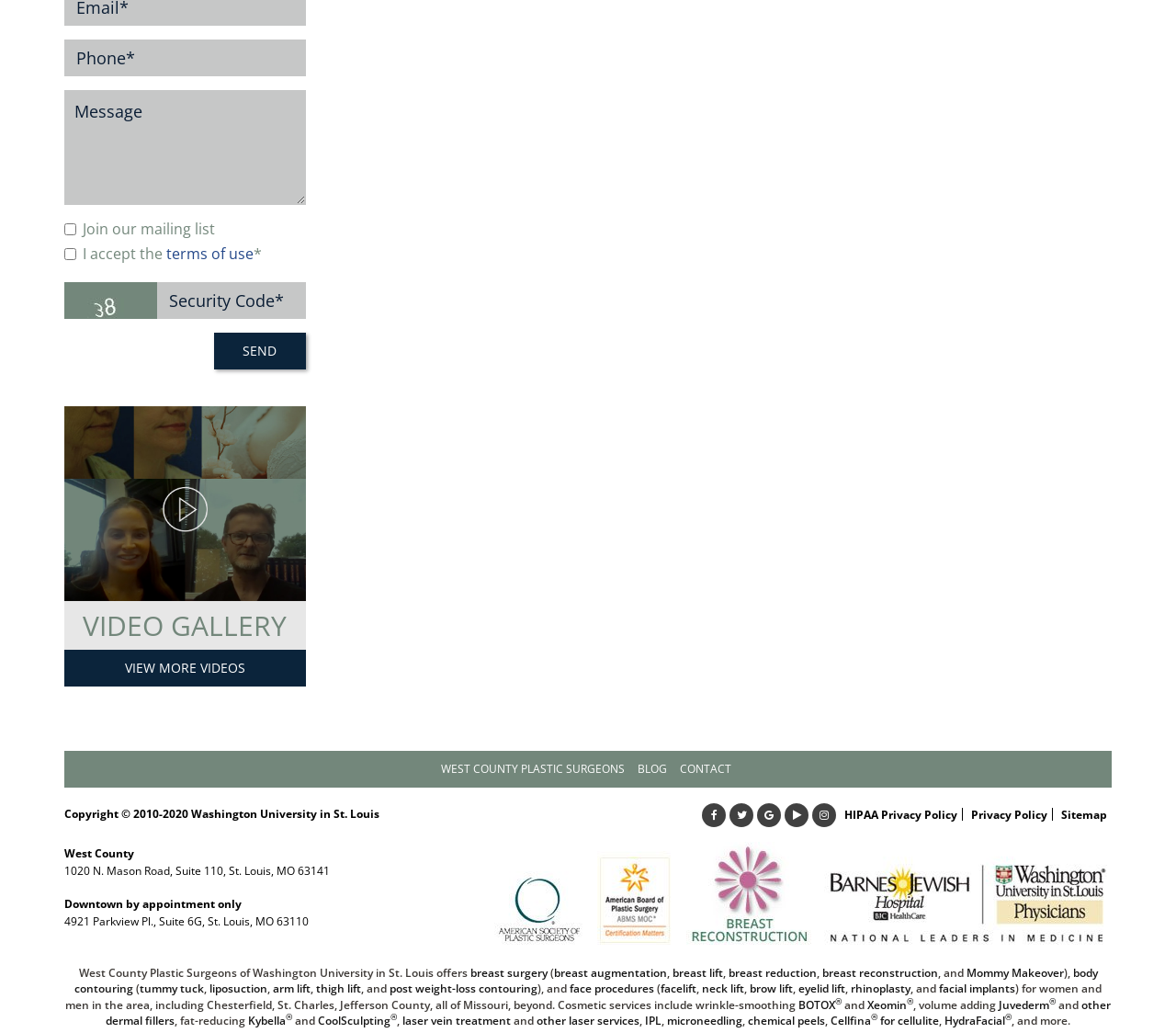Answer the following inquiry with a single word or phrase:
What is the purpose of the 'Join our mailing list' checkbox?

To receive newsletters